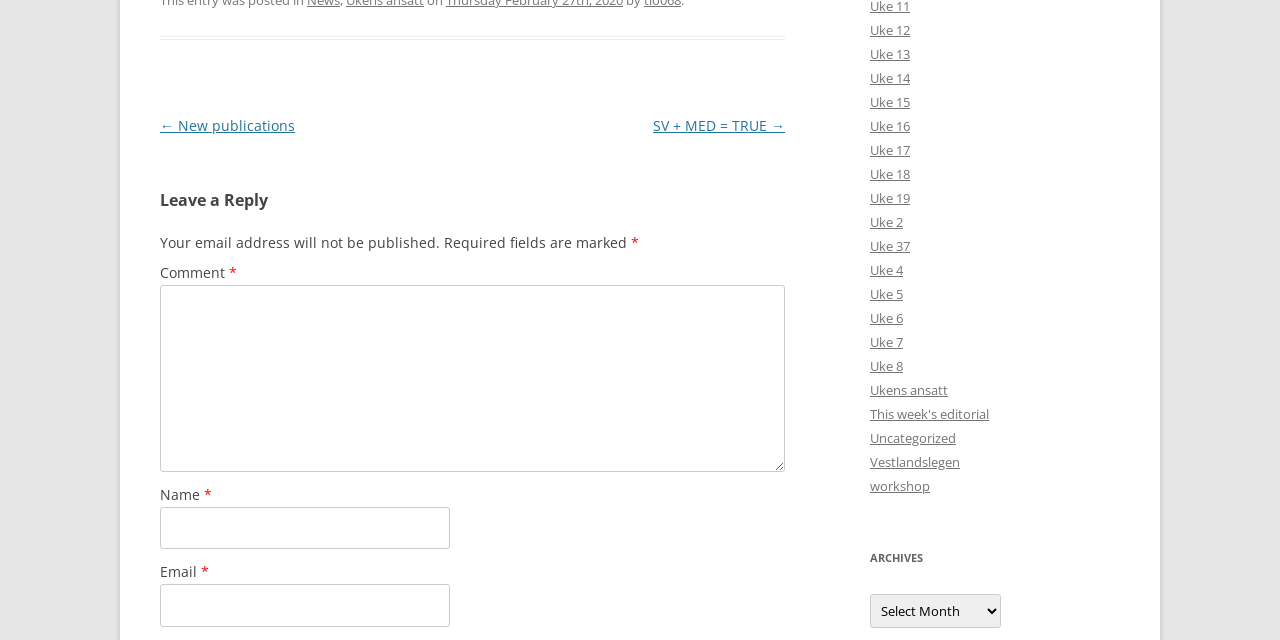Determine the bounding box coordinates for the region that must be clicked to execute the following instruction: "Click on the '← New publications' link".

[0.125, 0.182, 0.23, 0.211]